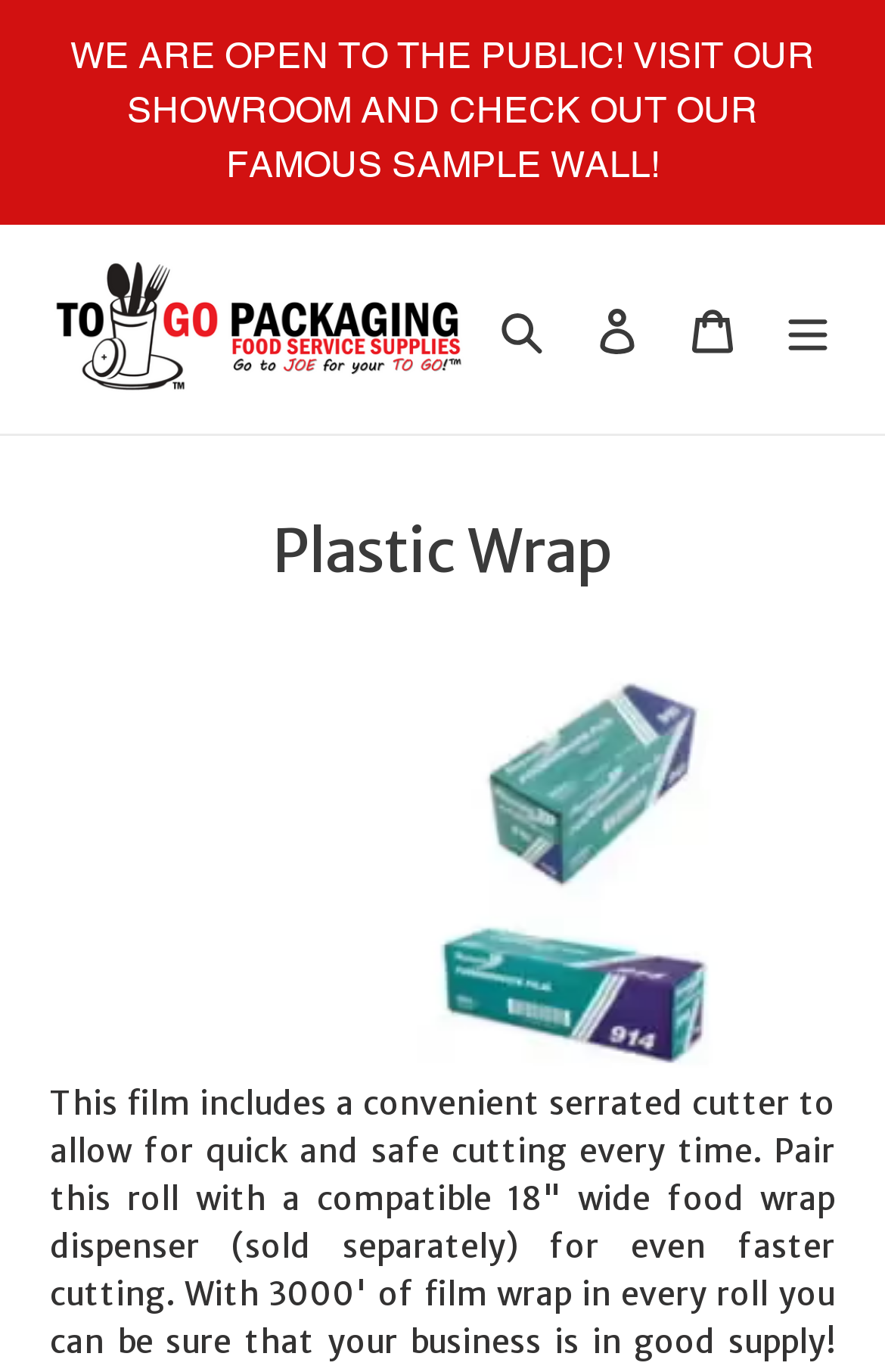How many navigation links are there?
Using the image, provide a detailed and thorough answer to the question.

I counted the number of links in the top navigation bar, which includes 'Log in', 'Cart', and 'To Go Packaging', hence there are 3 navigation links.